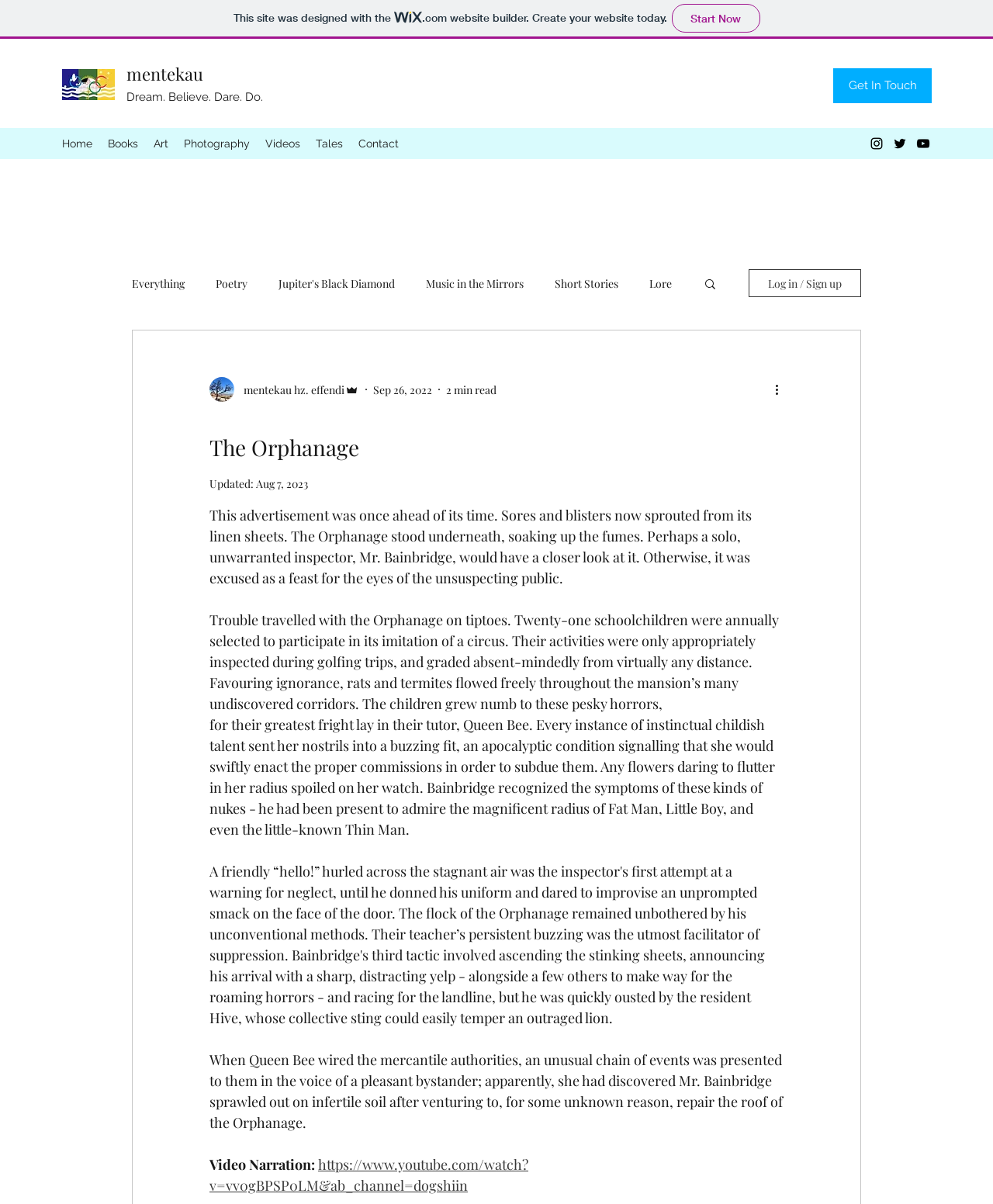Please identify the bounding box coordinates of the region to click in order to complete the given instruction: "Visit the 'Home' page". The coordinates should be four float numbers between 0 and 1, i.e., [left, top, right, bottom].

[0.055, 0.11, 0.101, 0.129]